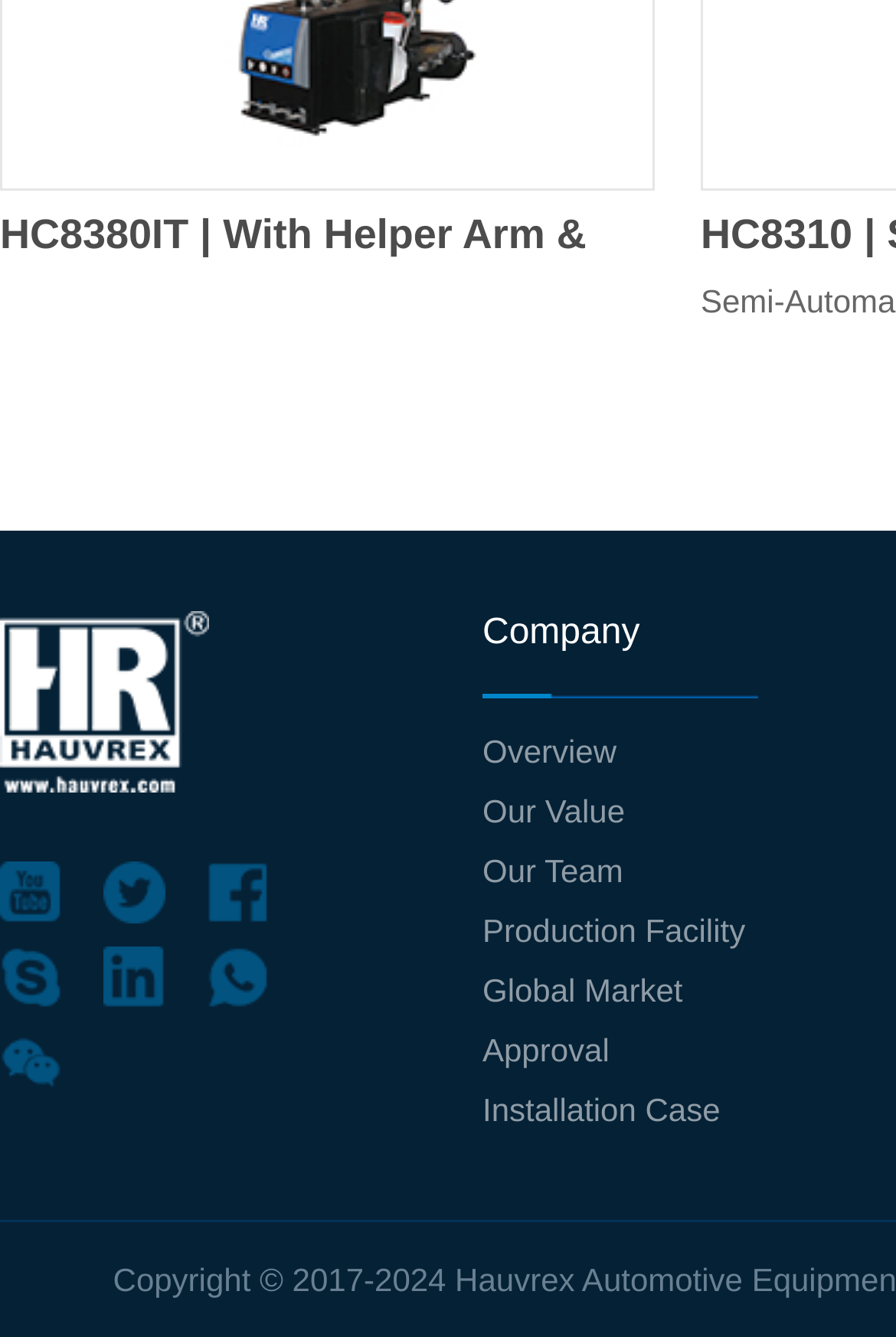How many image links are there?
Using the details from the image, give an elaborate explanation to answer the question.

I counted the number of image links, which are the links with numbers '1' to '6' and 'wechat', totaling 7 image links.